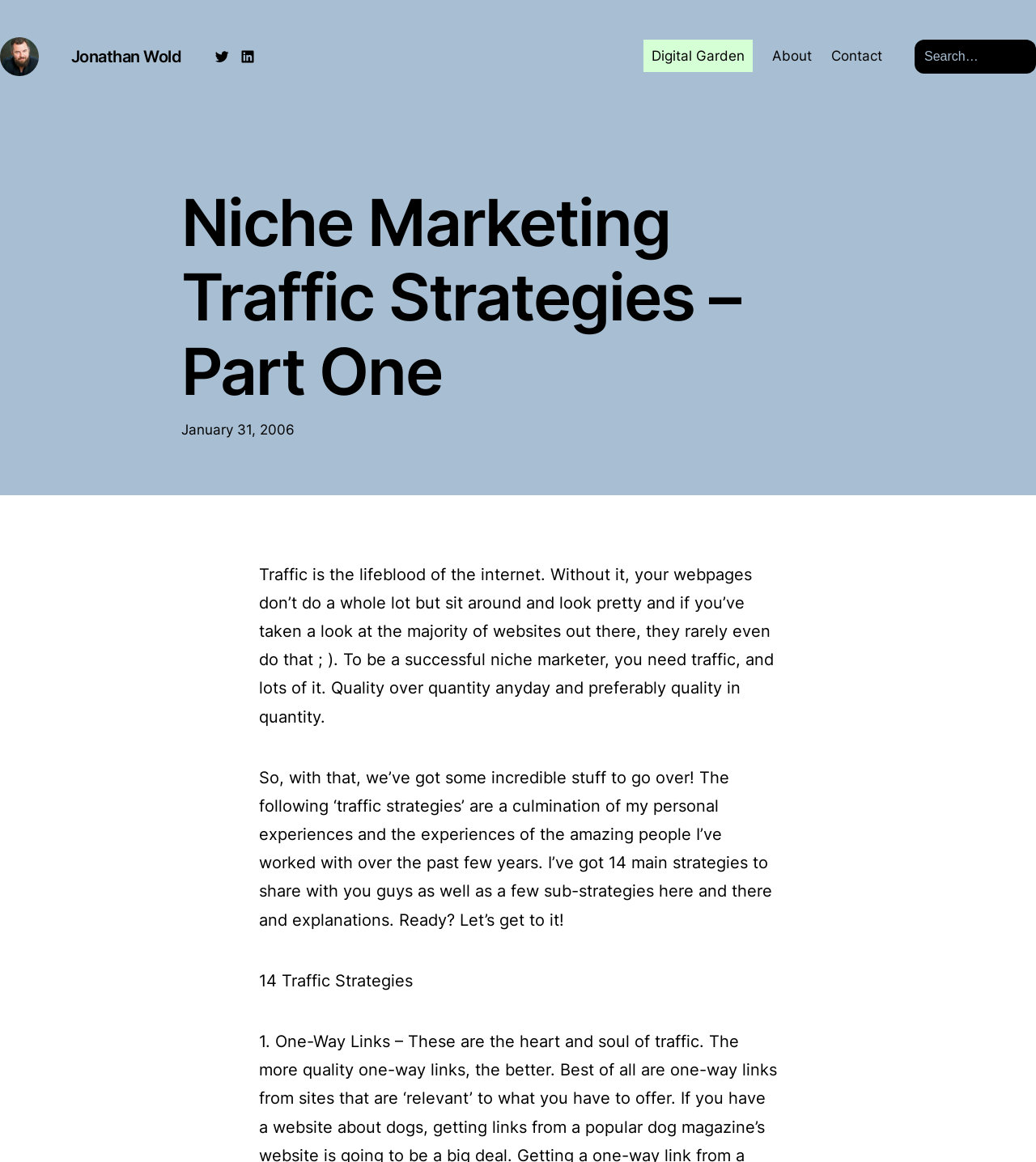Determine the bounding box for the described UI element: "About".

[0.745, 0.038, 0.784, 0.058]